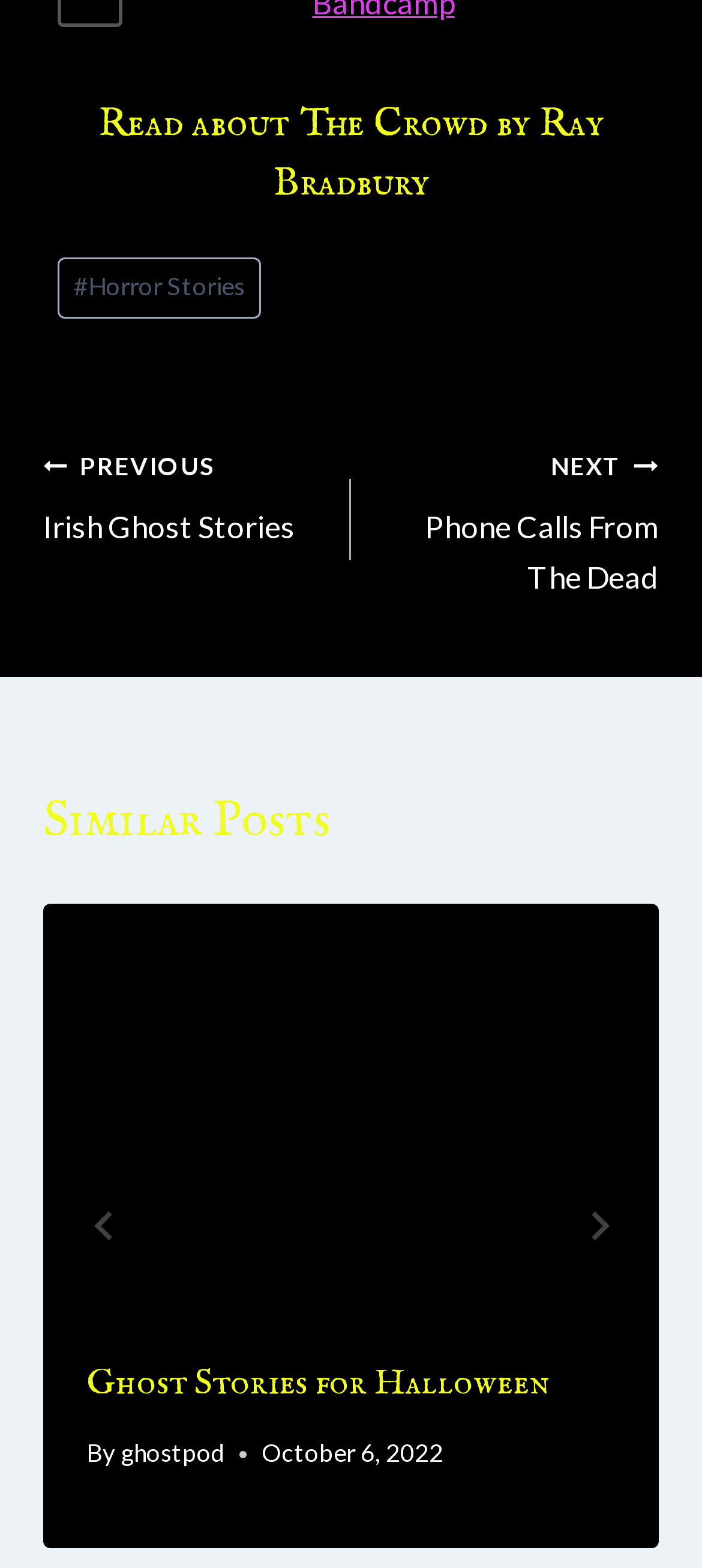Provide the bounding box coordinates of the section that needs to be clicked to accomplish the following instruction: "Go to next slide."

[0.808, 0.753, 0.895, 0.811]